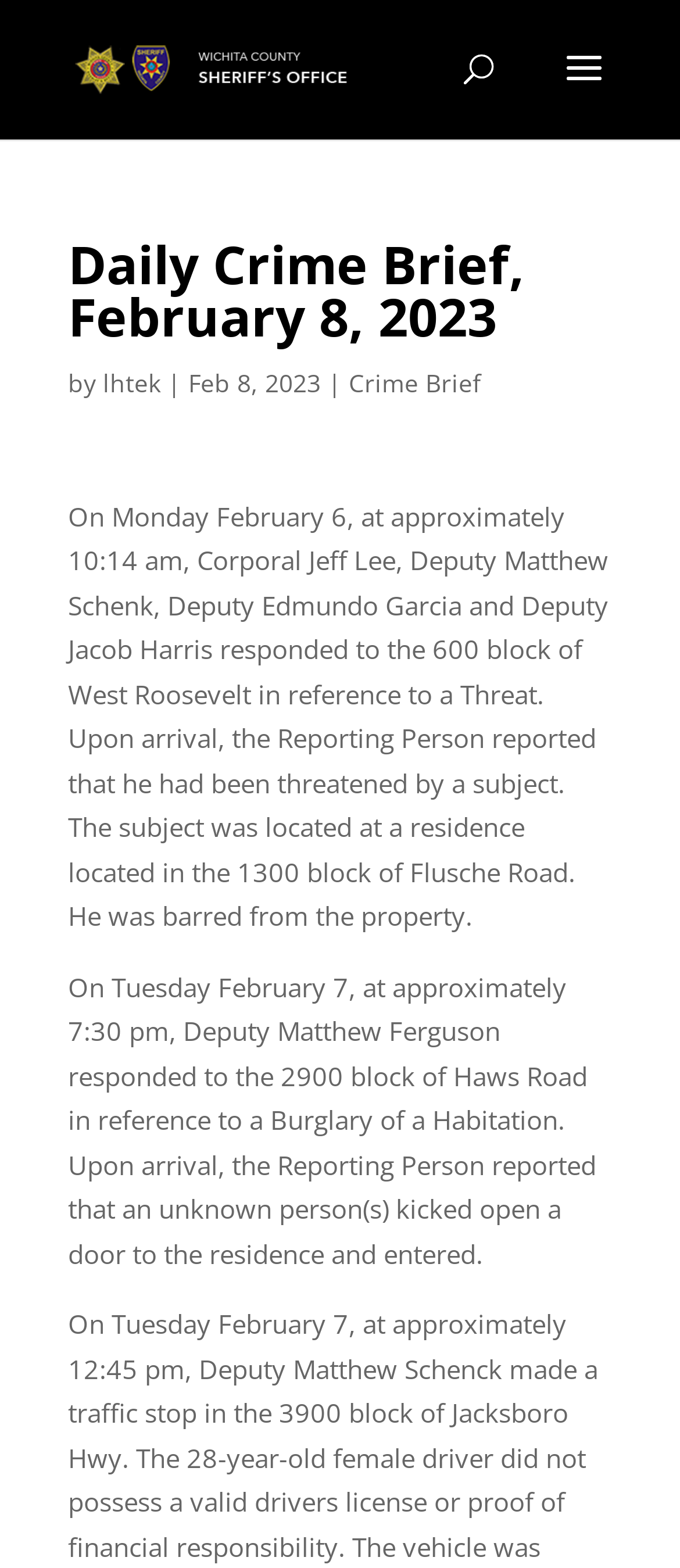What is the location of the threat reported on February 6?
Answer the question with just one word or phrase using the image.

600 block of West Roosevelt